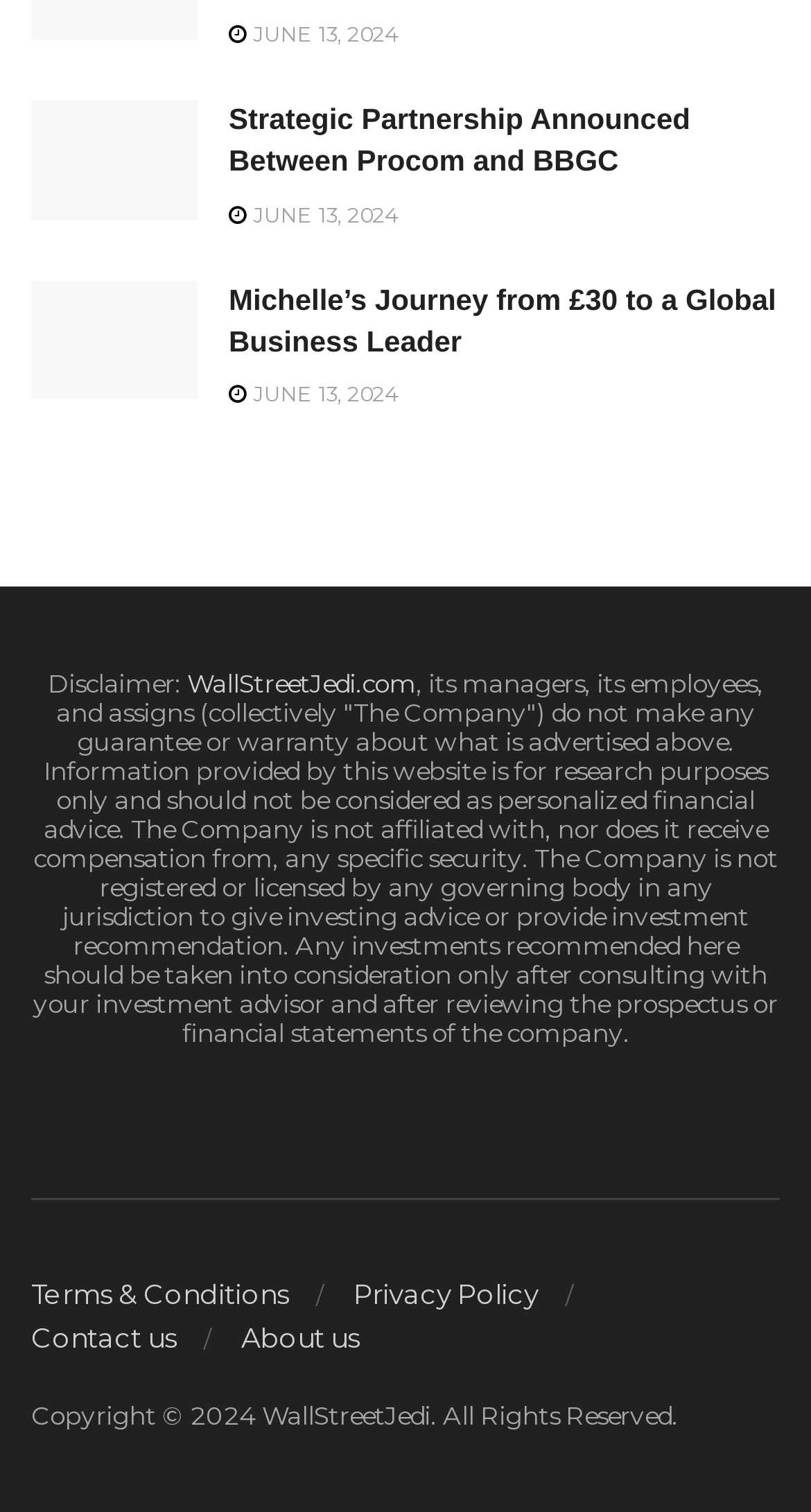Please respond to the question using a single word or phrase:
What are the two headings mentioned on the webpage?

Strategic Partnership, Michelle’s Journey